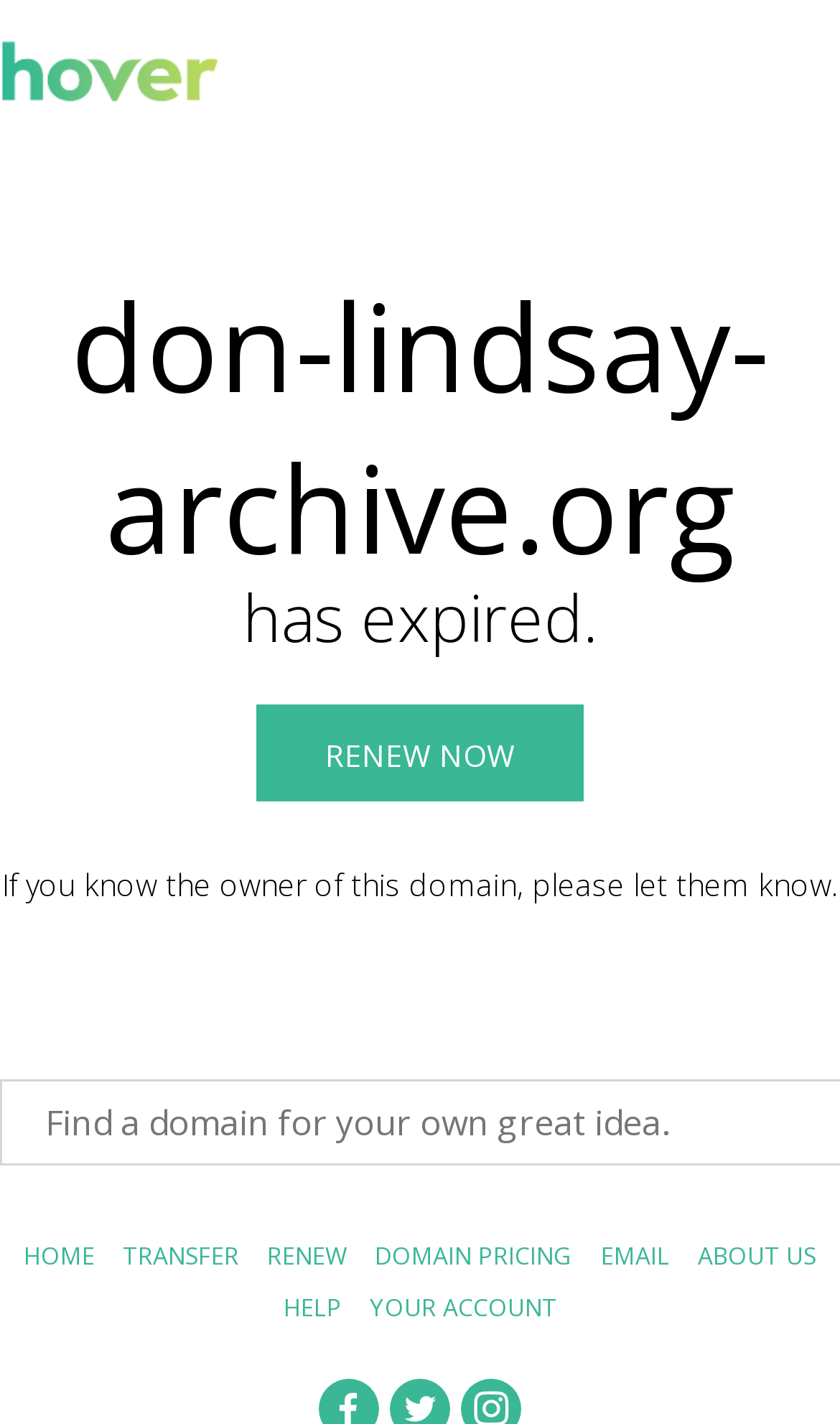Find the bounding box coordinates for the area that must be clicked to perform this action: "get HELP".

[0.337, 0.907, 0.406, 0.929]